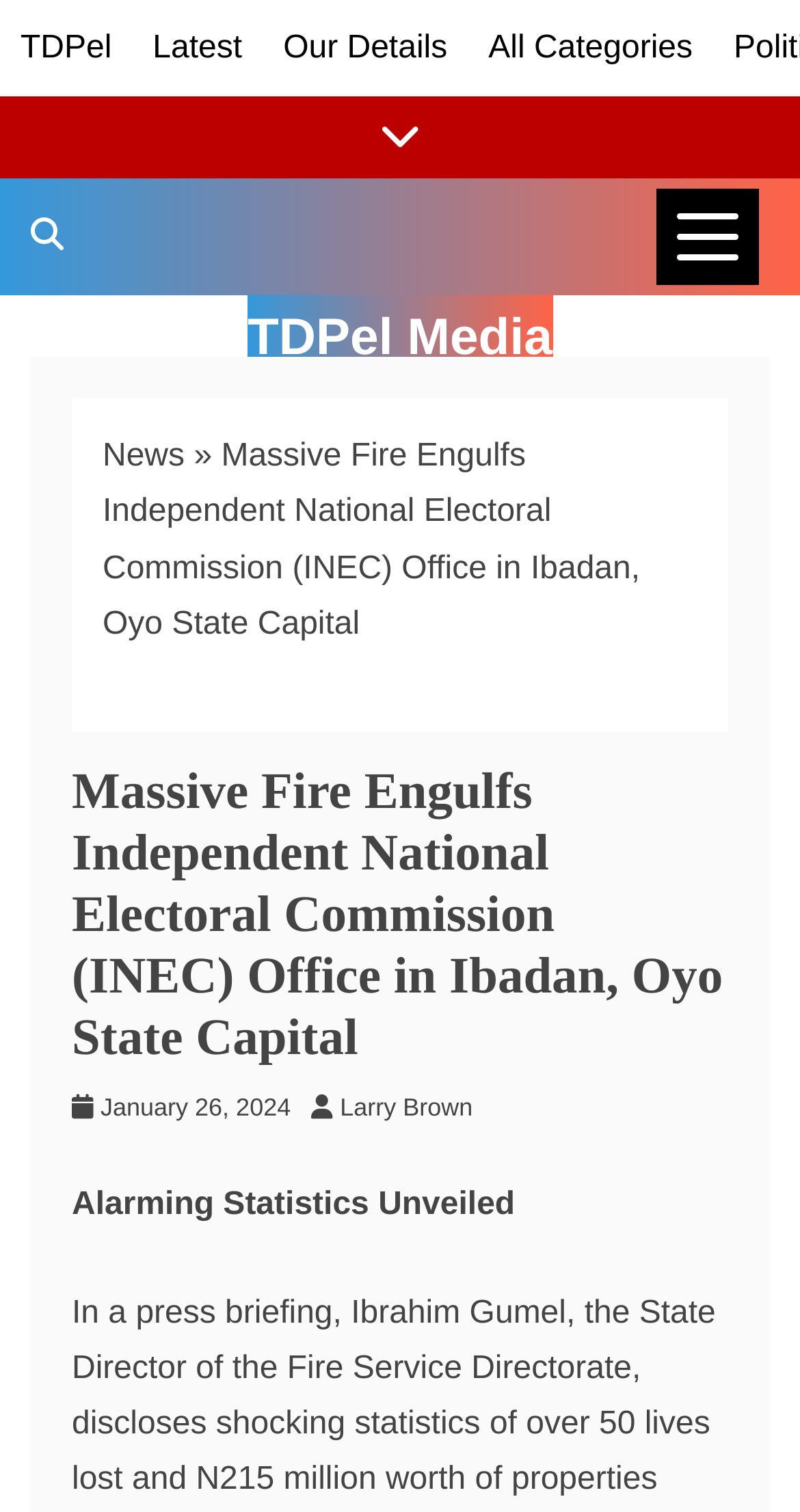From the screenshot, find the bounding box of the UI element matching this description: "January 26, 2024". Supply the bounding box coordinates in the form [left, top, right, bottom], each a float between 0 and 1.

[0.126, 0.723, 0.363, 0.742]